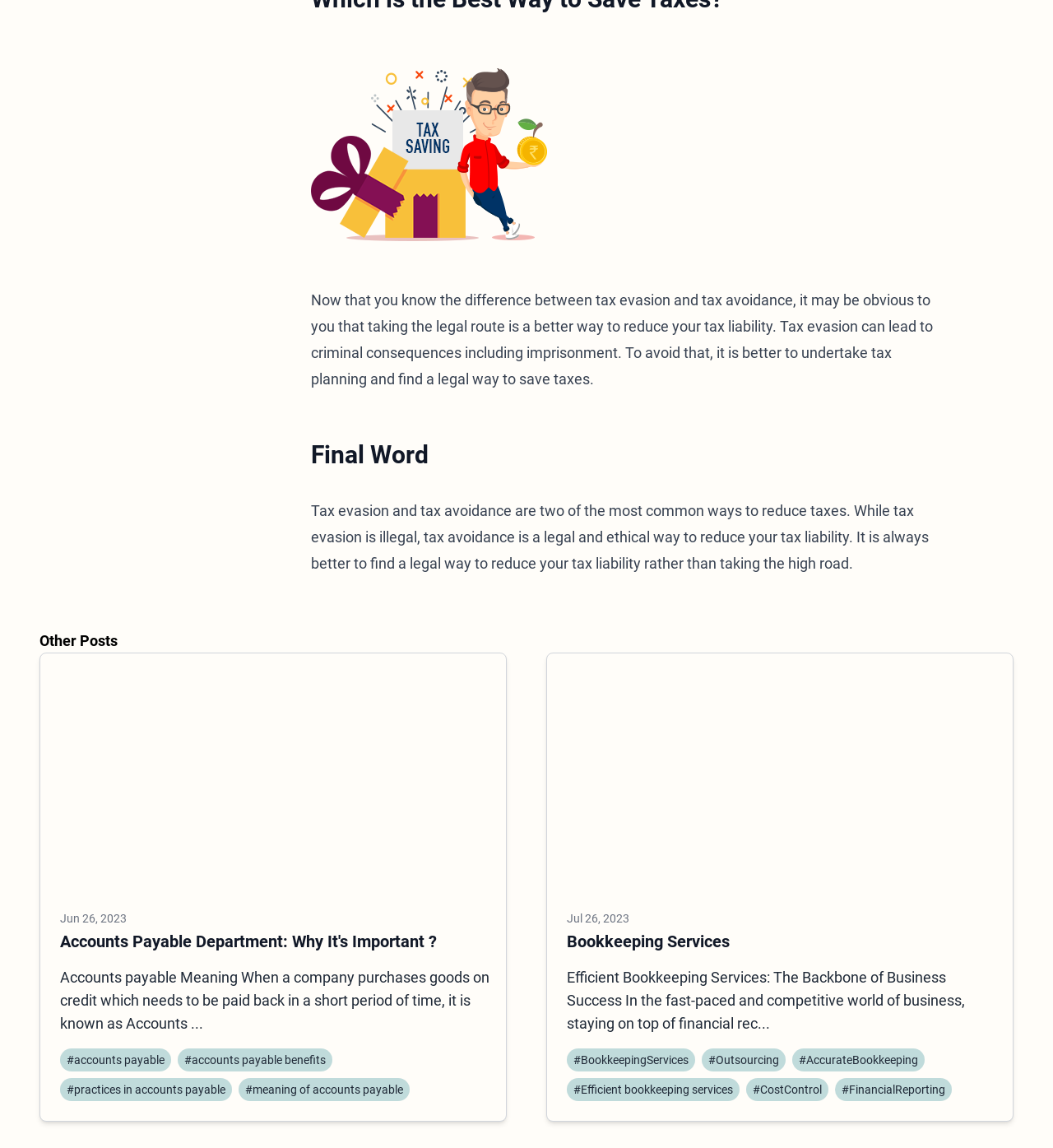Find the bounding box of the web element that fits this description: "http://erepository.kibu.ac.ke/handle/123456789/1091".

None